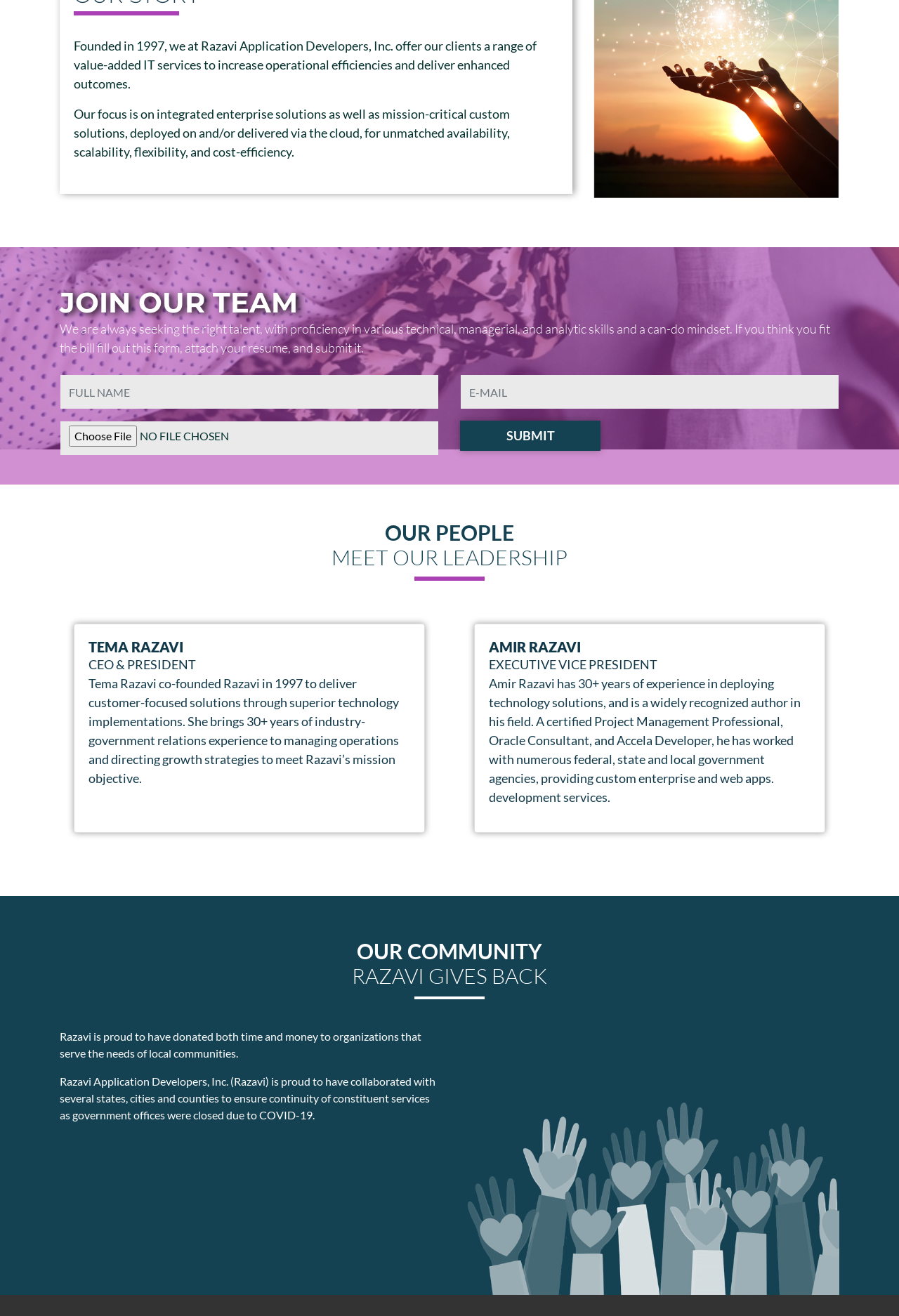Find the bounding box of the element with the following description: "value="Submit"". The coordinates must be four float numbers between 0 and 1, formatted as [left, top, right, bottom].

[0.512, 0.32, 0.668, 0.343]